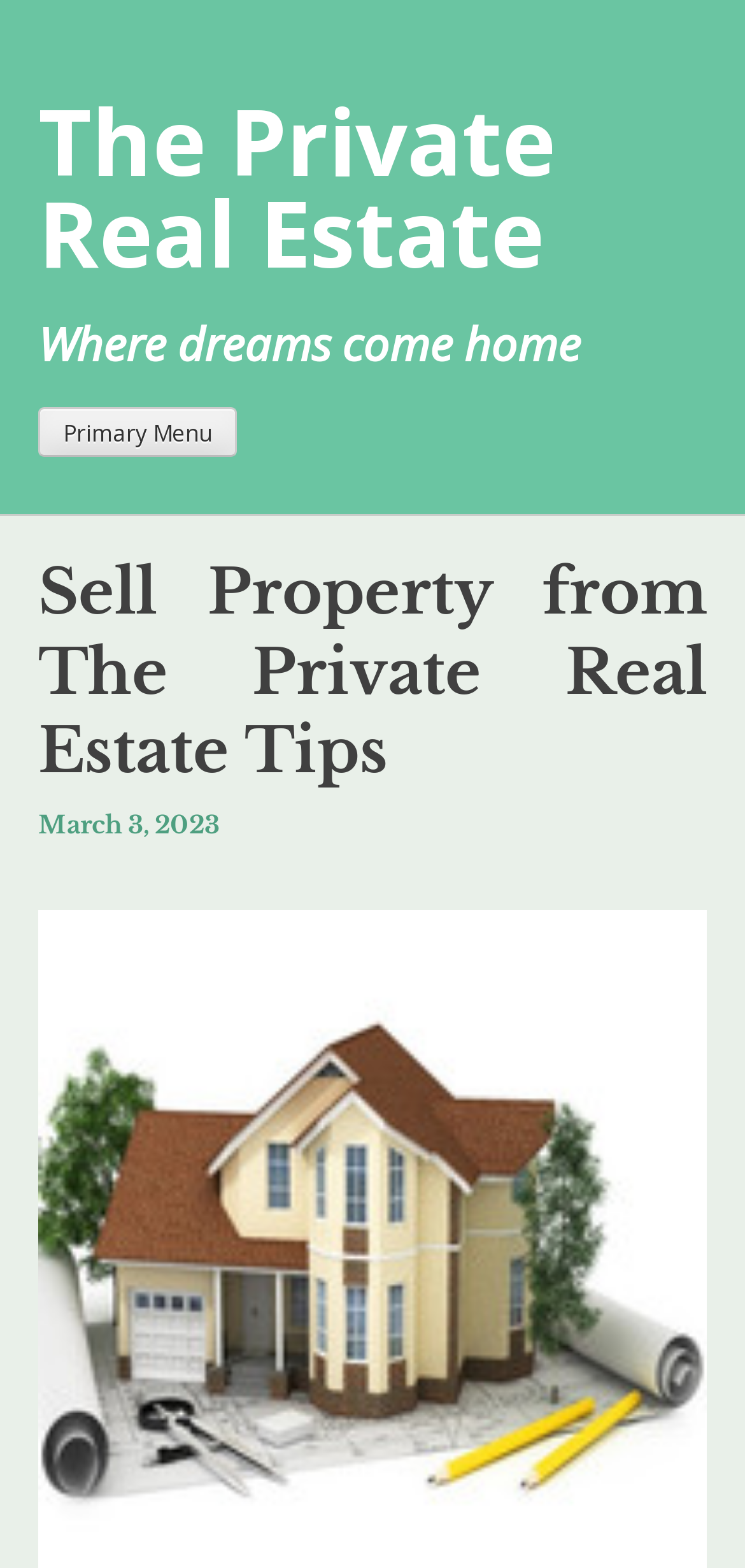Determine the bounding box for the UI element described here: "March 3, 2023".

[0.051, 0.517, 0.295, 0.535]